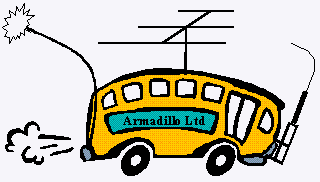What is the purpose of the antennas on the bus?
Using the image, elaborate on the answer with as much detail as possible.

The antennas on top of the bus suggest that it is equipped for communications, possibly for mobile operations or amateur radio use. This is further supported by the context of the Texas QSO Party, an event sponsored by the Texas DX Society, which implies a connection to radio communications.